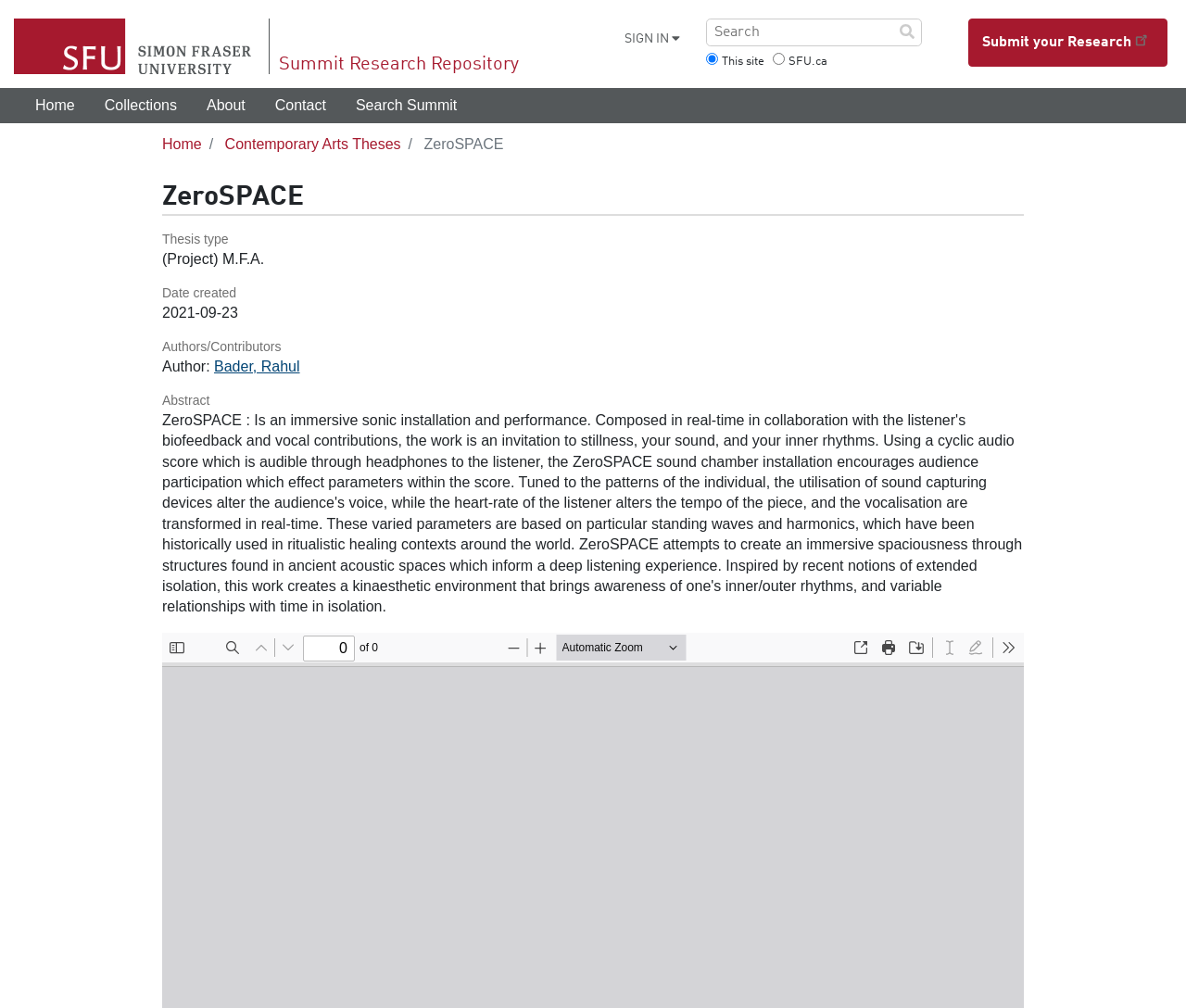Answer with a single word or phrase: 
What is the thesis type of the project?

M.F.A.